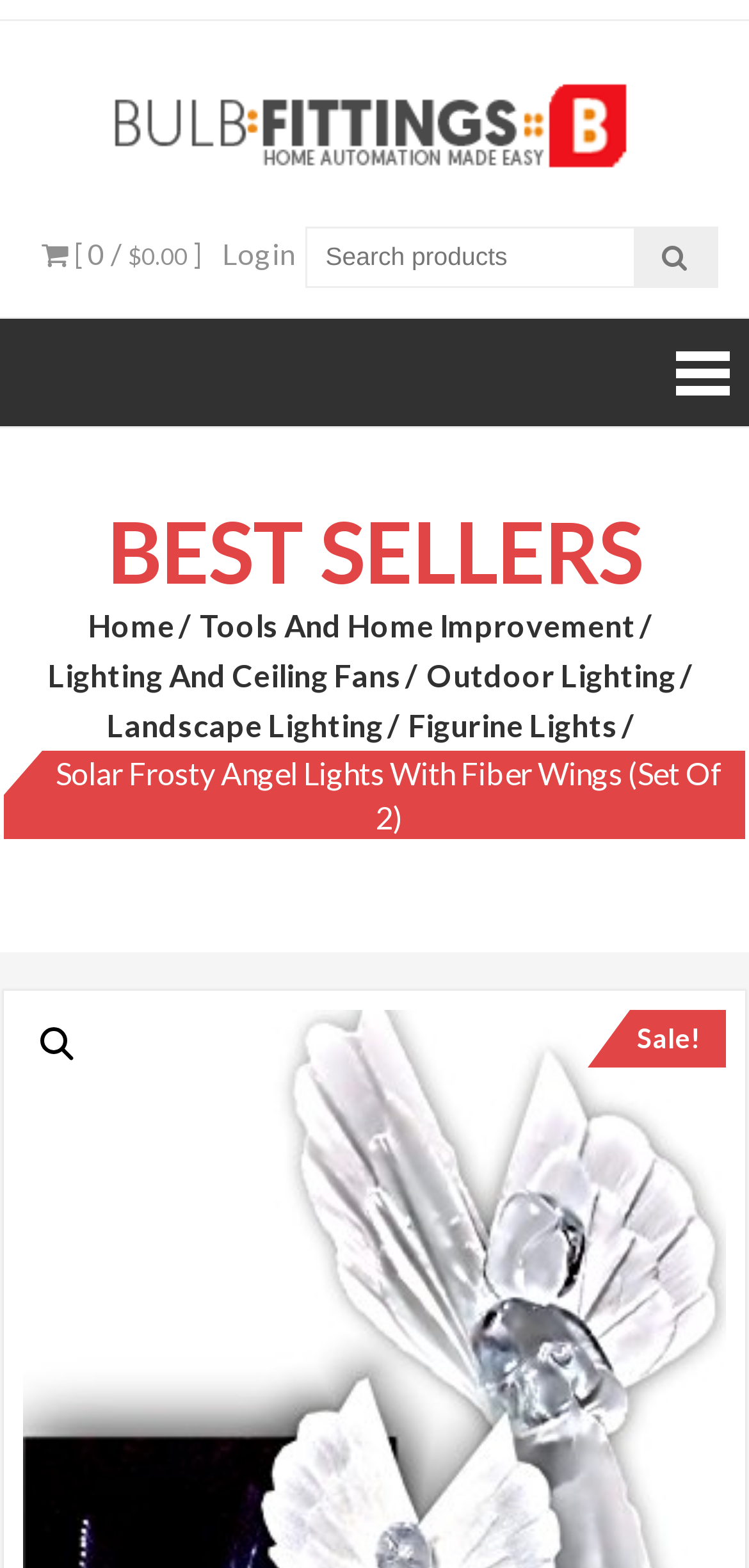Find the bounding box coordinates of the element to click in order to complete the given instruction: "Search for products."

[0.406, 0.144, 0.958, 0.184]